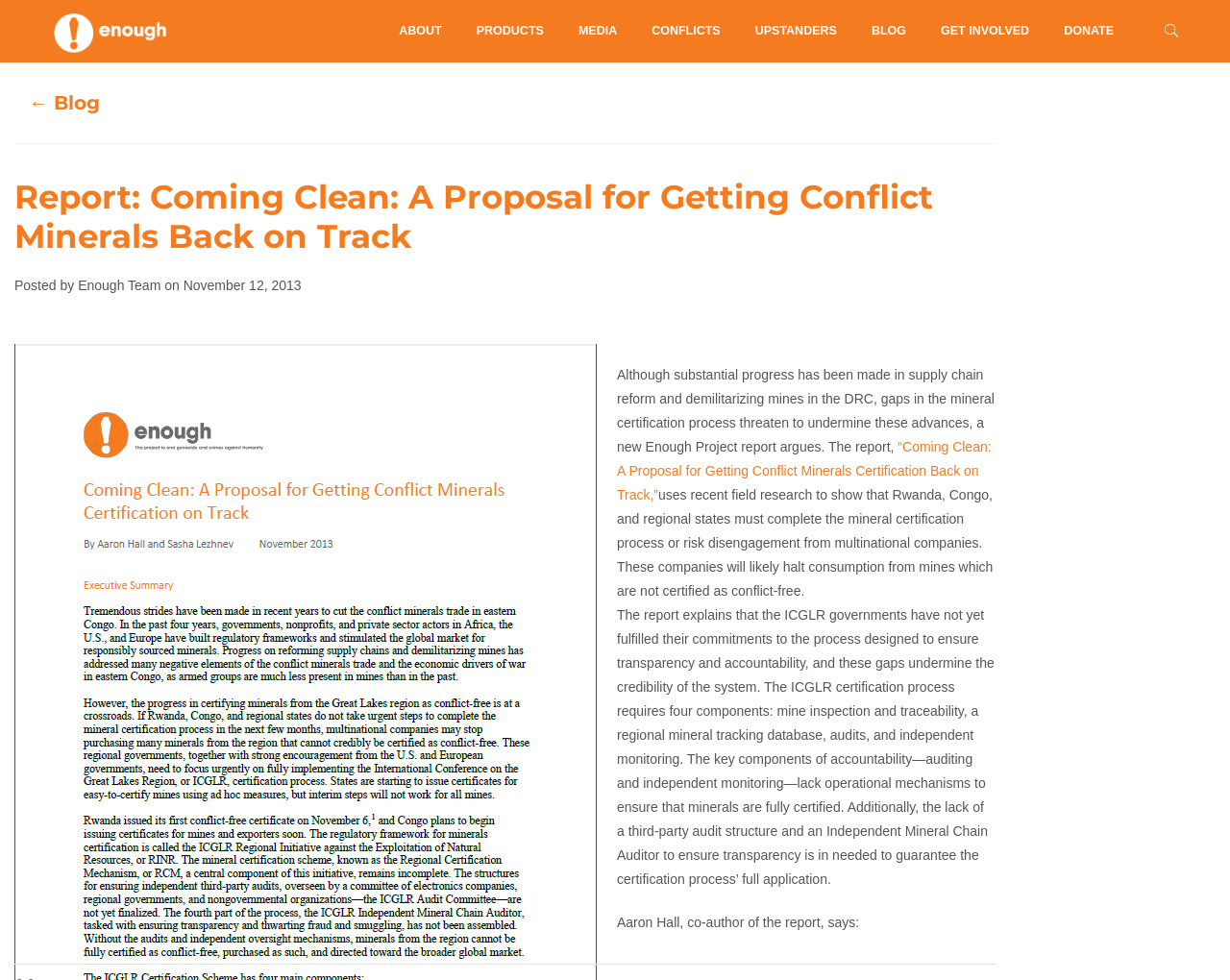Who is the author of the report?
From the image, respond with a single word or phrase.

Enough Team